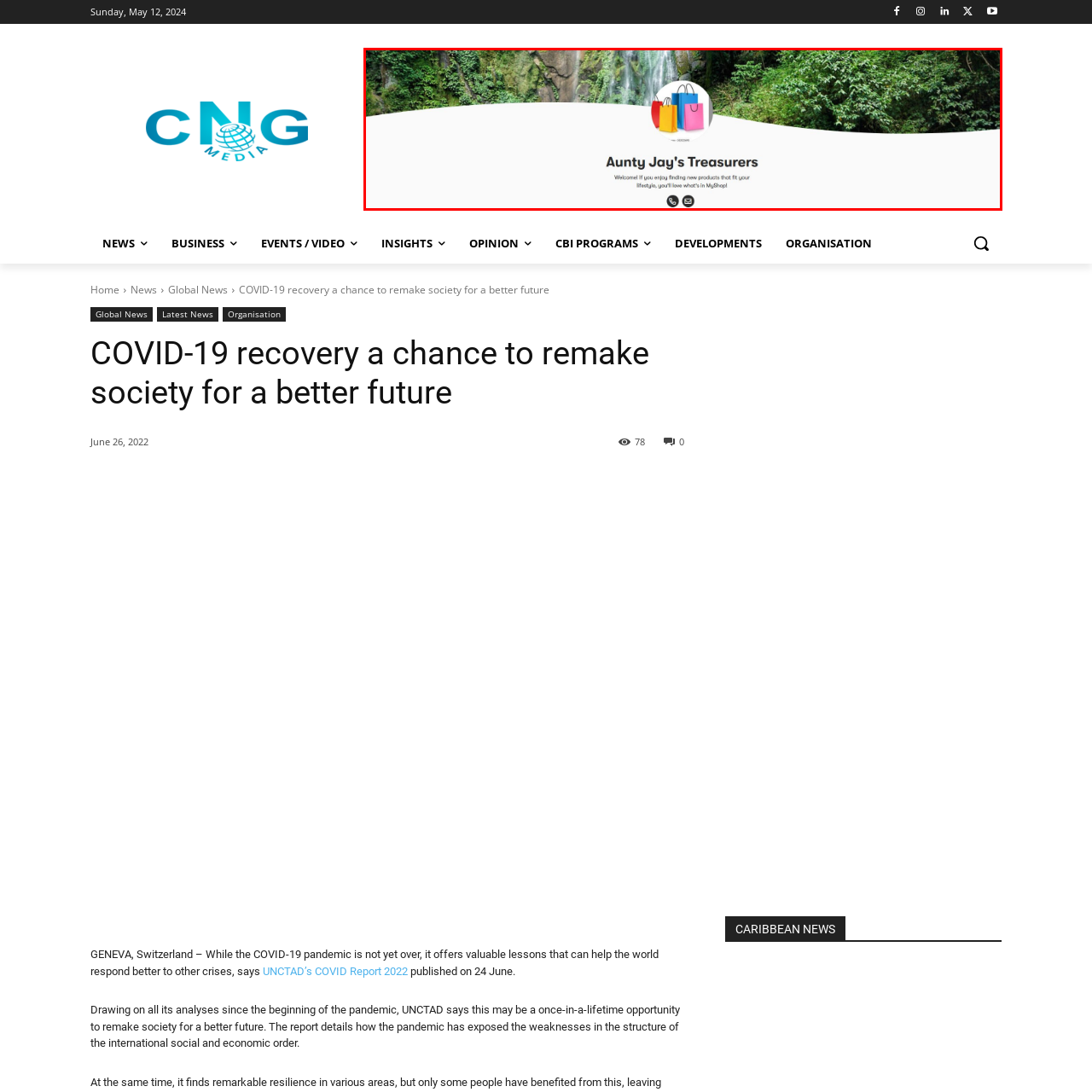What is the purpose of the icons below the title?
Study the image surrounded by the red bounding box and answer the question comprehensively, based on the details you see.

The icons for contact options are placed below the shop's title, making it easy for potential shoppers to connect, thereby indicating accessibility and customer engagement, which is essential for a welcoming and inviting shopping experience.